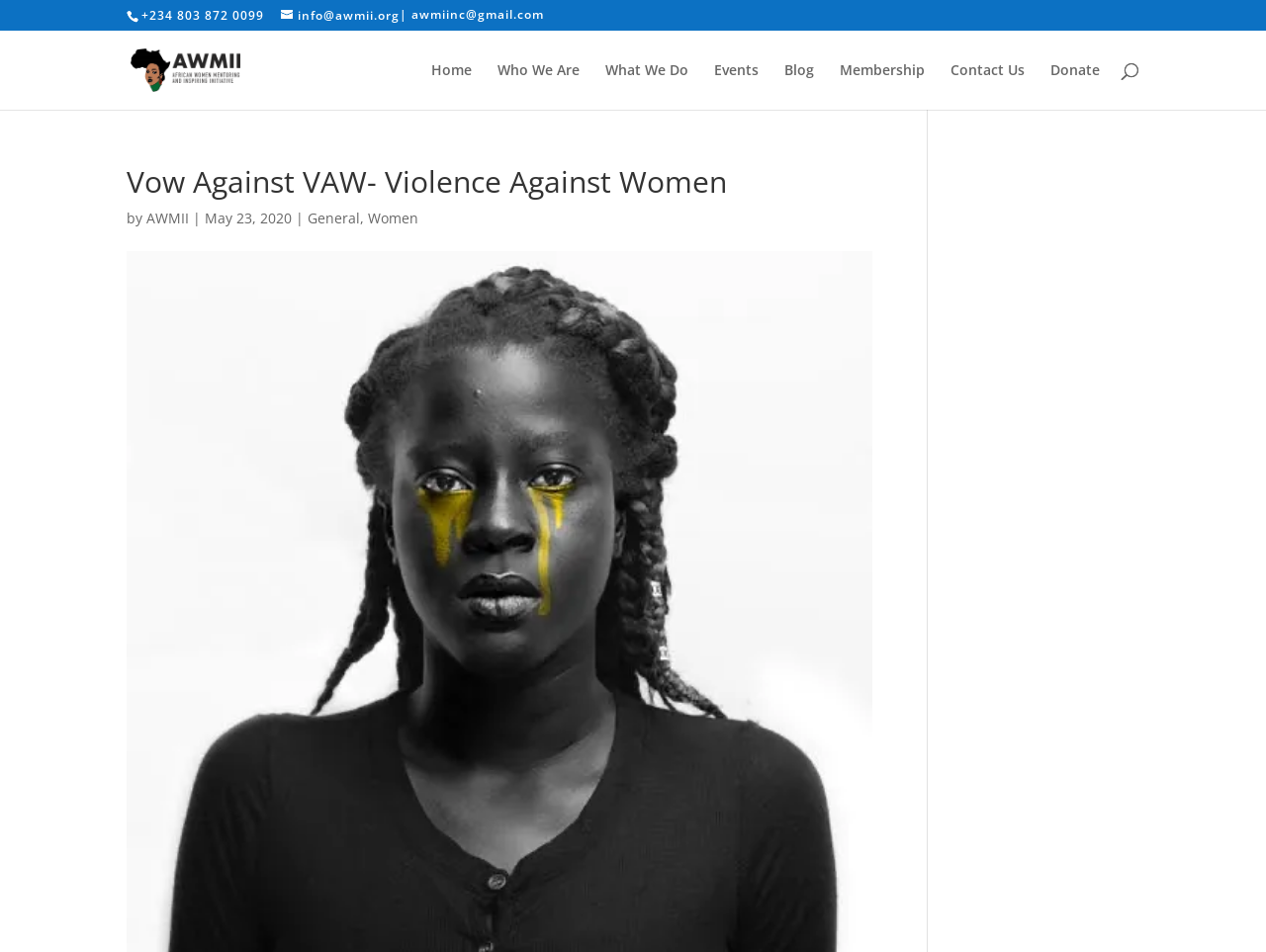What is the phone number on the webpage?
Look at the image and answer the question with a single word or phrase.

+234 803 872 0099